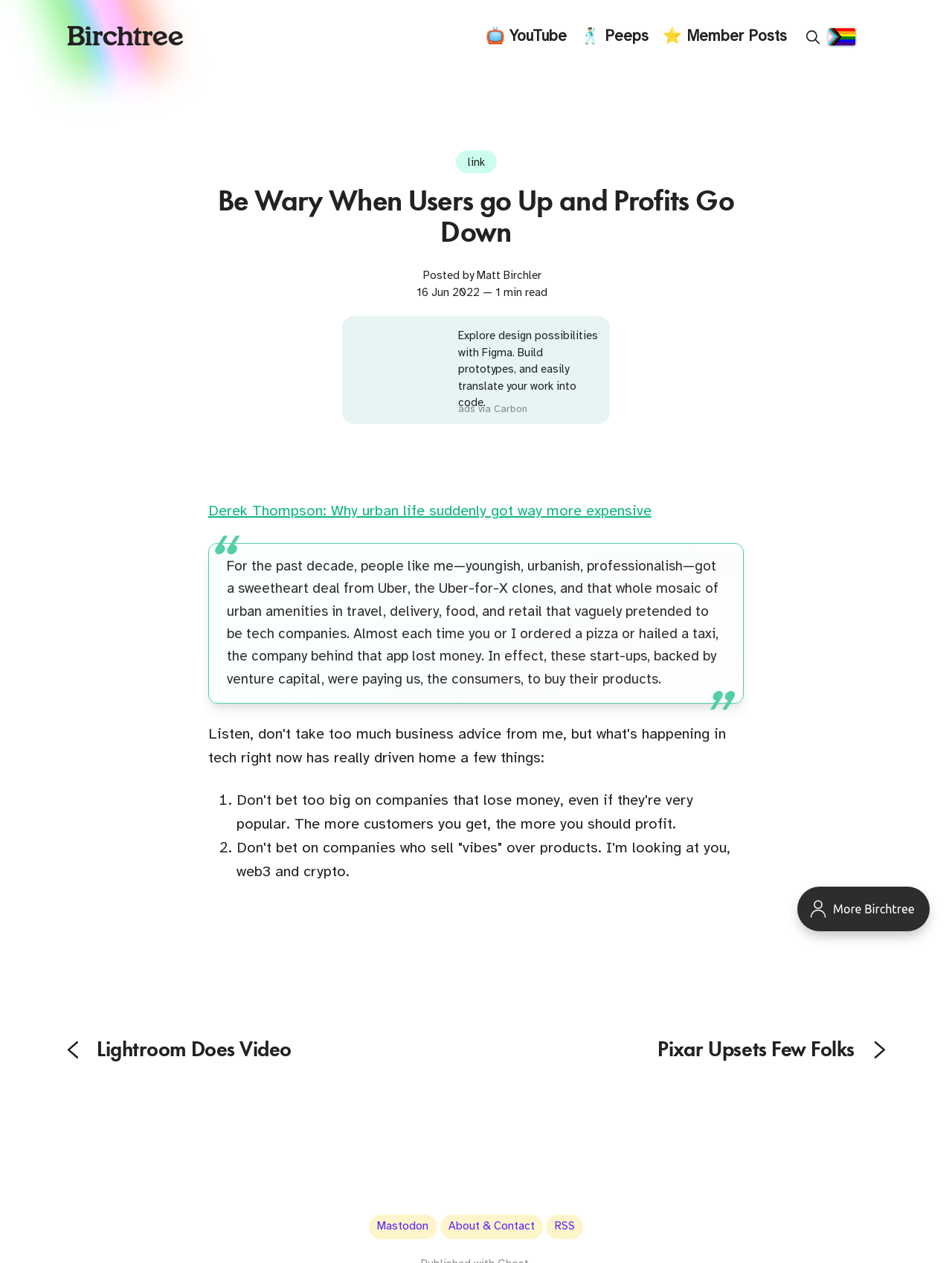Identify the bounding box for the UI element specified in this description: "link". The coordinates must be four float numbers between 0 and 1, formatted as [left, top, right, bottom].

[0.479, 0.119, 0.521, 0.138]